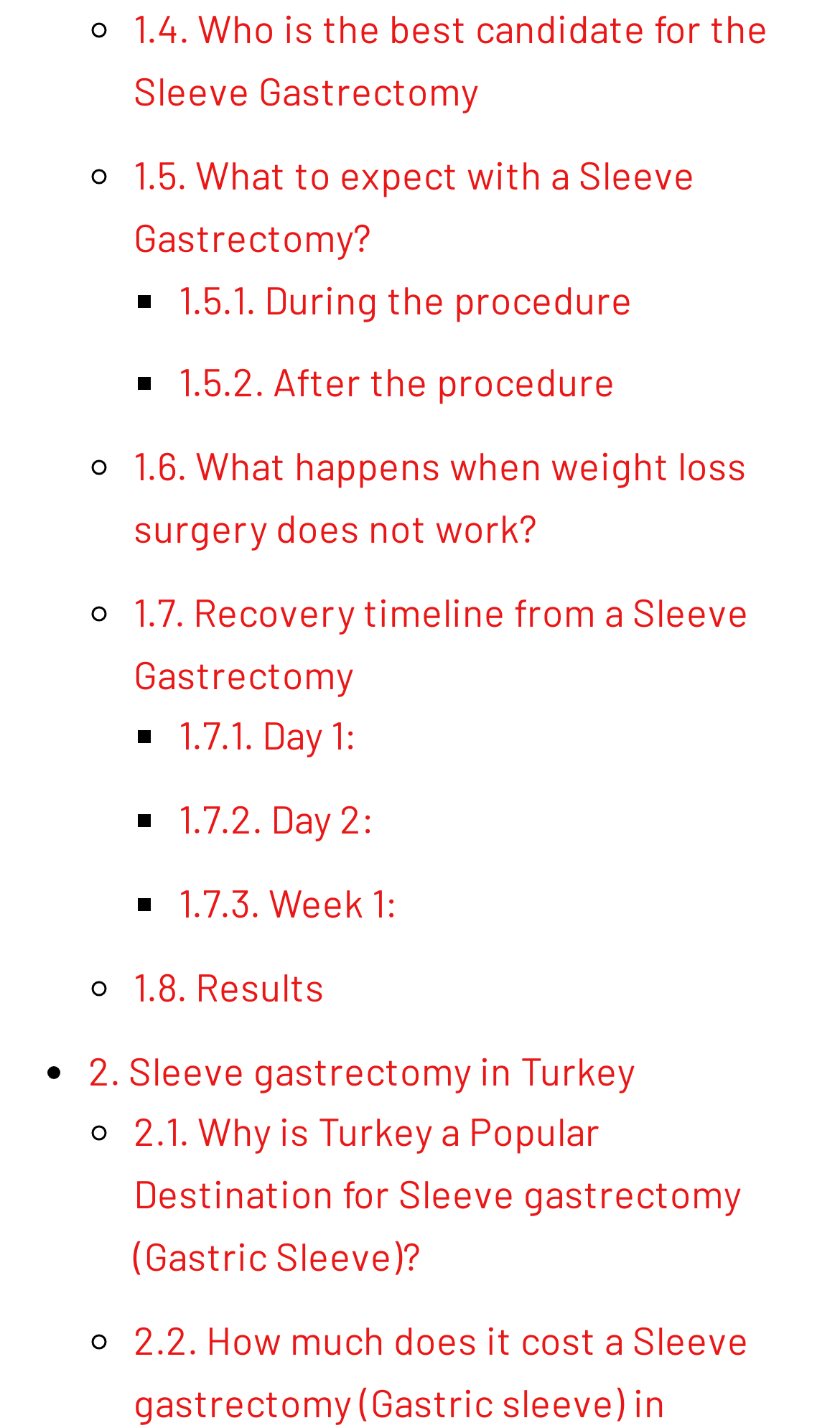Answer the question in a single word or phrase:
How many links are there on this webpage?

11